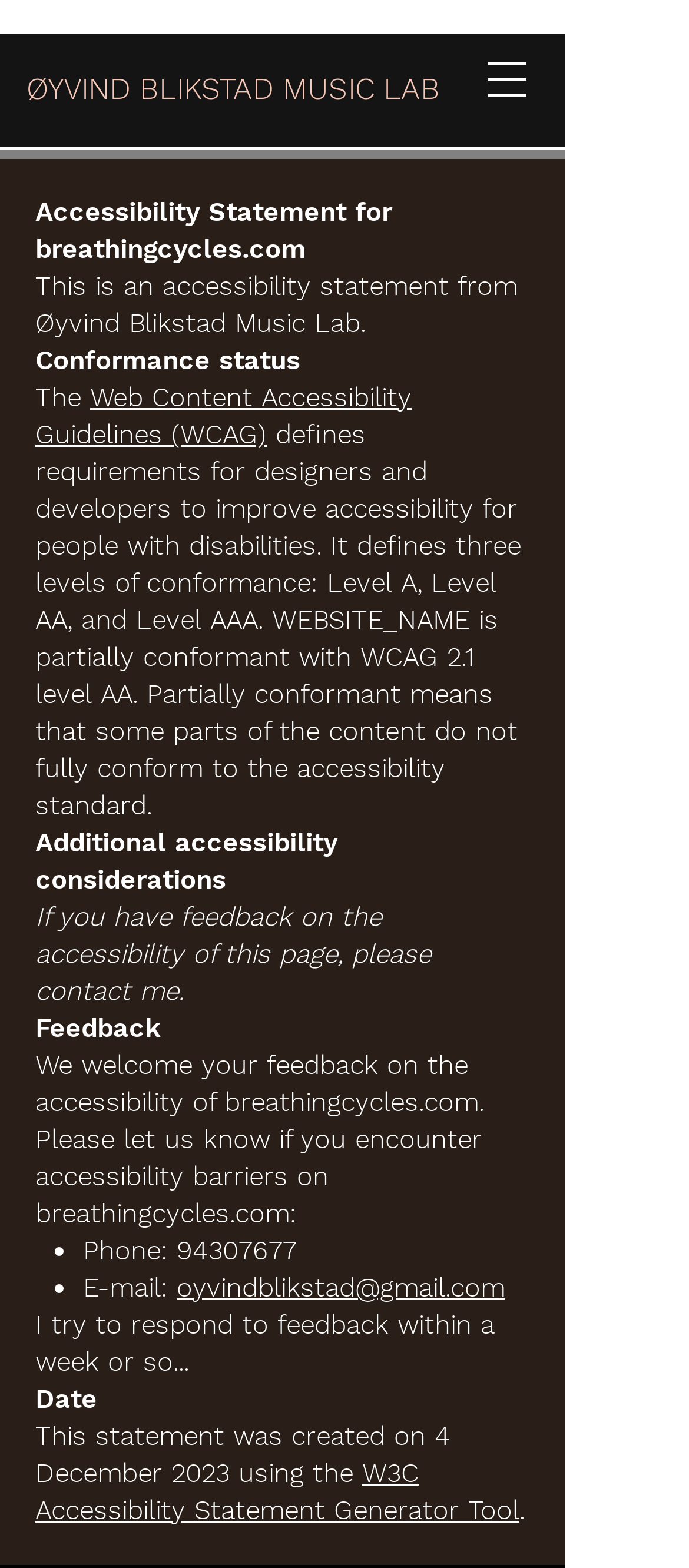Pinpoint the bounding box coordinates of the element to be clicked to execute the instruction: "Open navigation menu".

[0.672, 0.023, 0.8, 0.079]